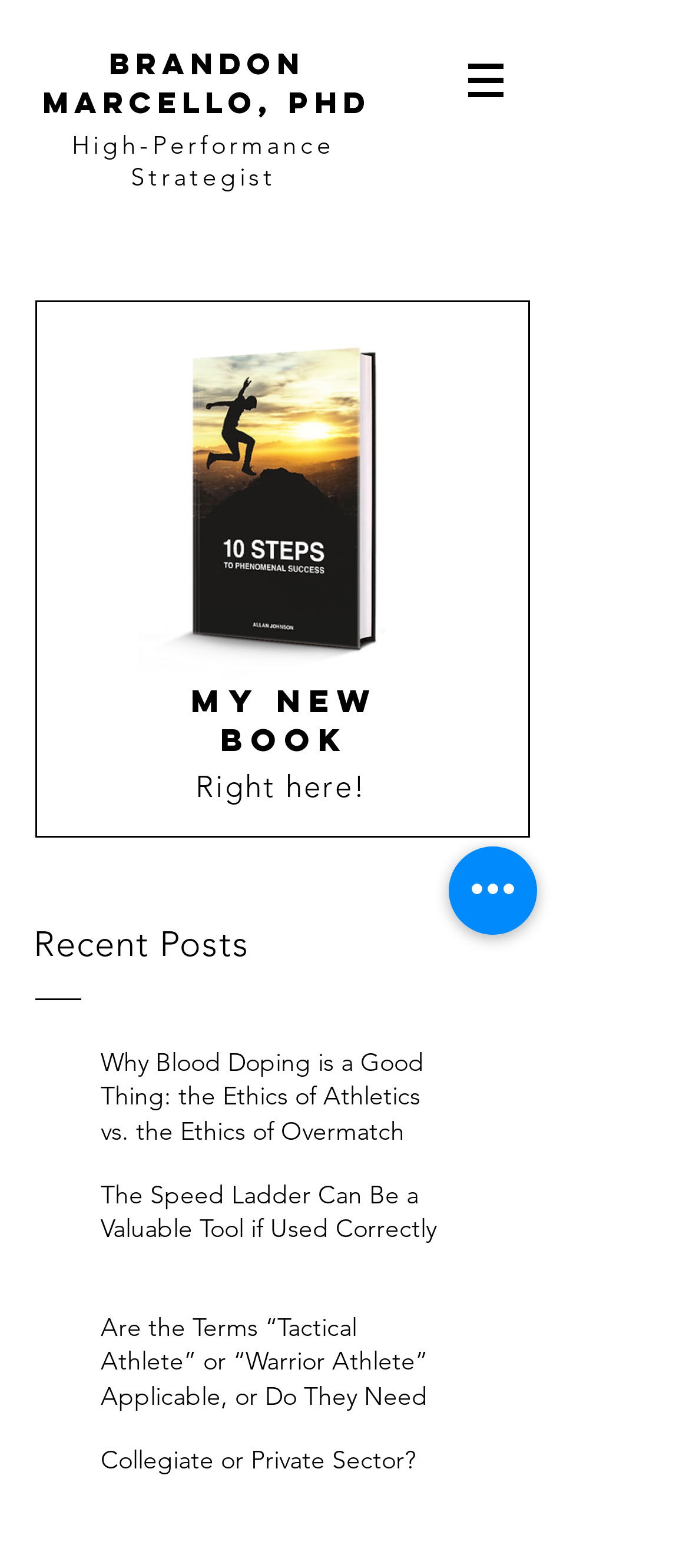Please determine the bounding box coordinates of the area that needs to be clicked to complete this task: 'quick actions'. The coordinates must be four float numbers between 0 and 1, formatted as [left, top, right, bottom].

[0.651, 0.54, 0.779, 0.596]